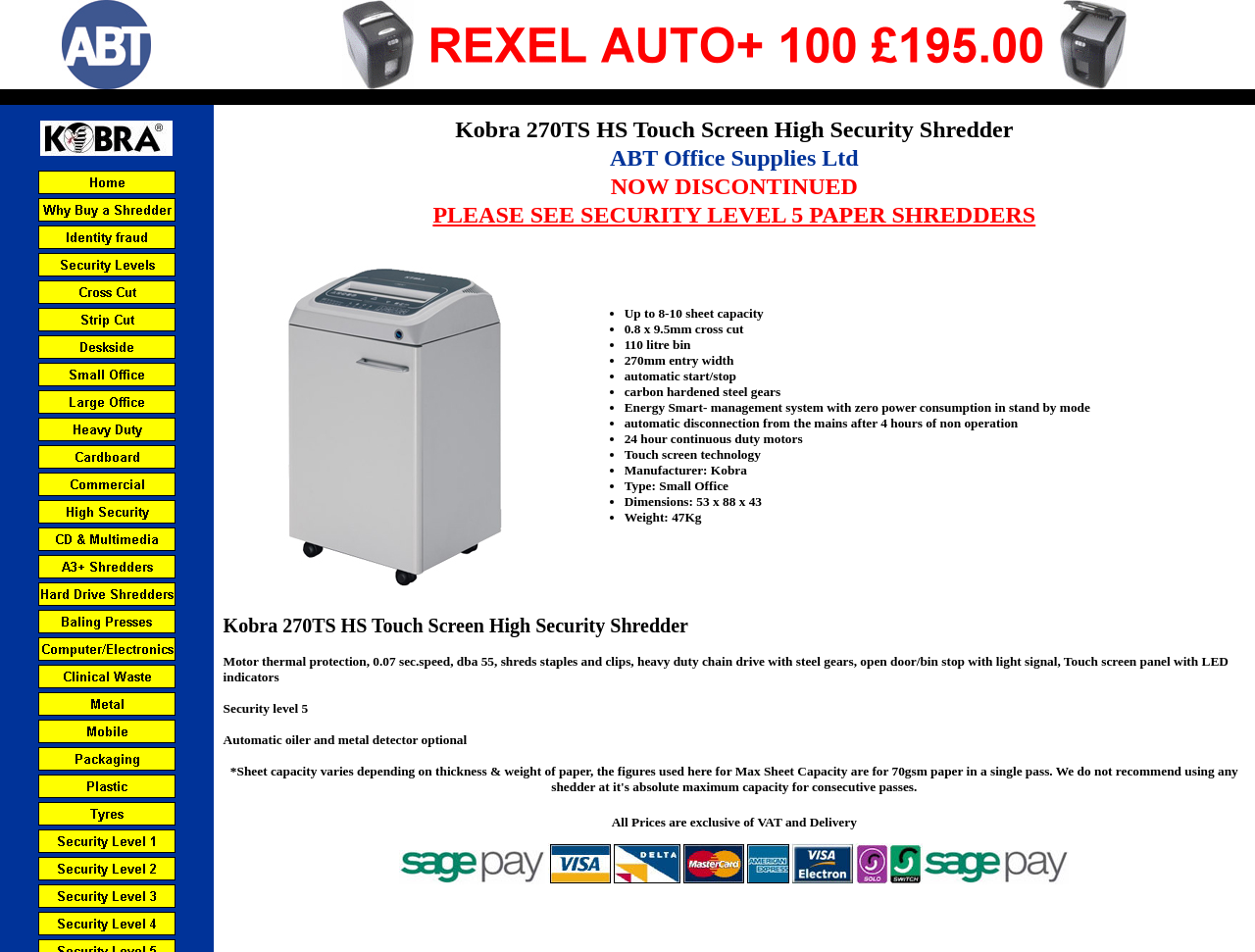Please provide the bounding box coordinates for the element that needs to be clicked to perform the instruction: "Click on ABT Shredders Home". The coordinates must consist of four float numbers between 0 and 1, formatted as [left, top, right, bottom].

[0.03, 0.194, 0.14, 0.209]